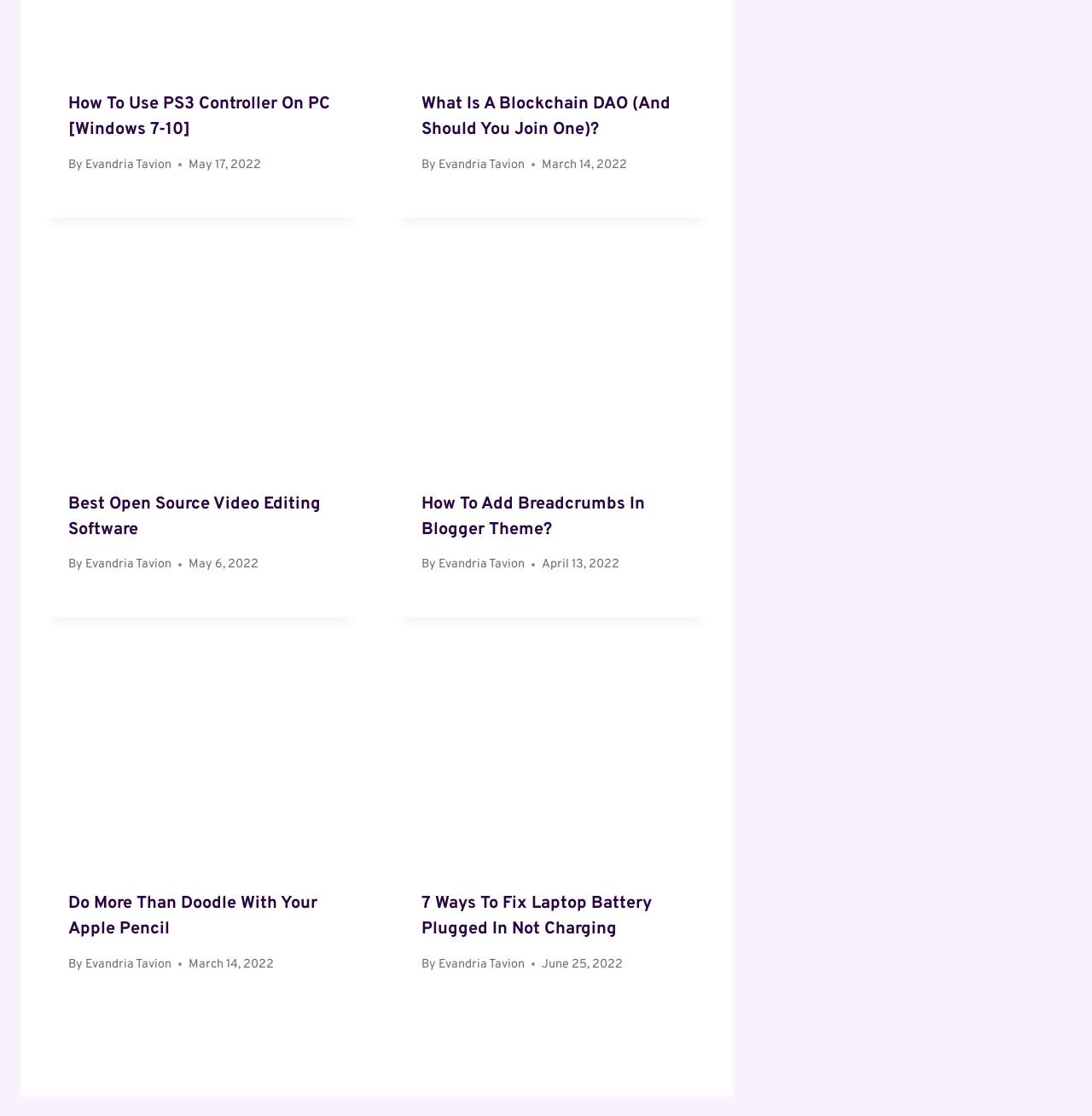Give a concise answer of one word or phrase to the question: 
Who is the author of the second article?

Evandria Tavion